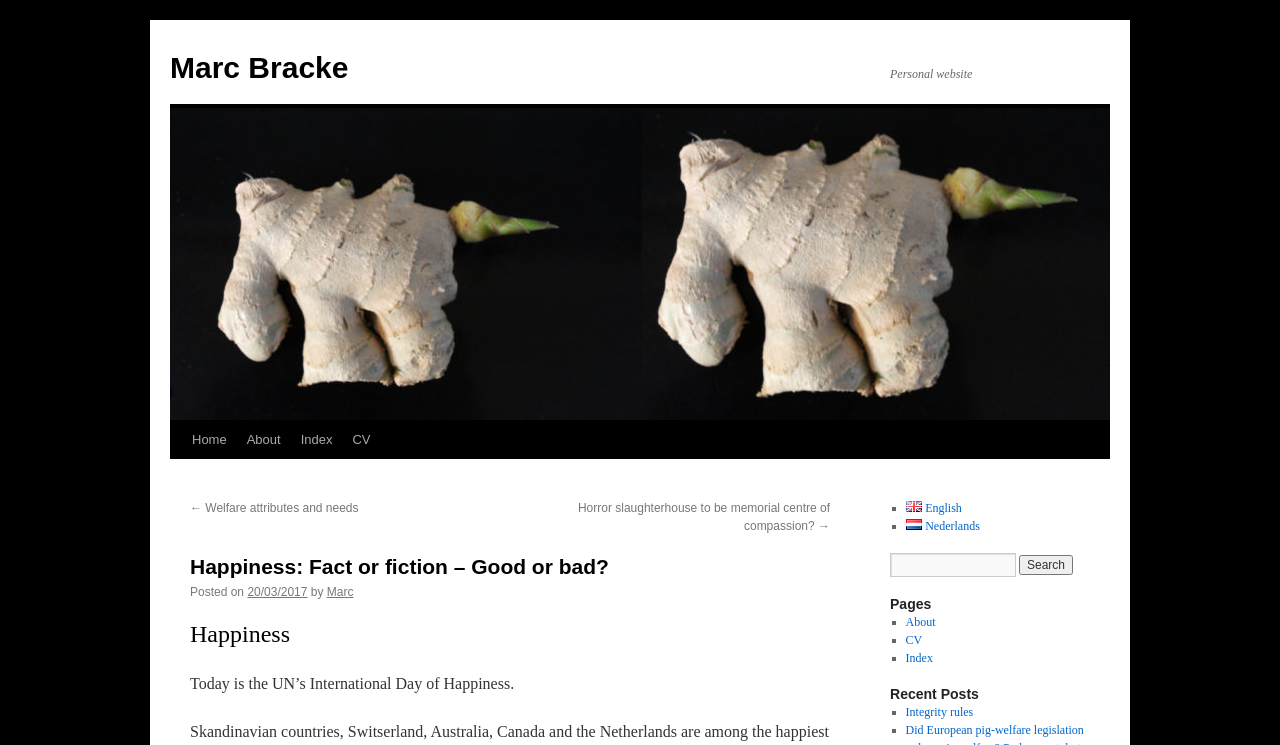Use the details in the image to answer the question thoroughly: 
What is the category of the post?

The category of the post can be found in the heading 'Happiness' below the text 'Happiness: Fact or fiction – Good or bad?' and above the text 'Today is the UN’s International Day of Happiness.'